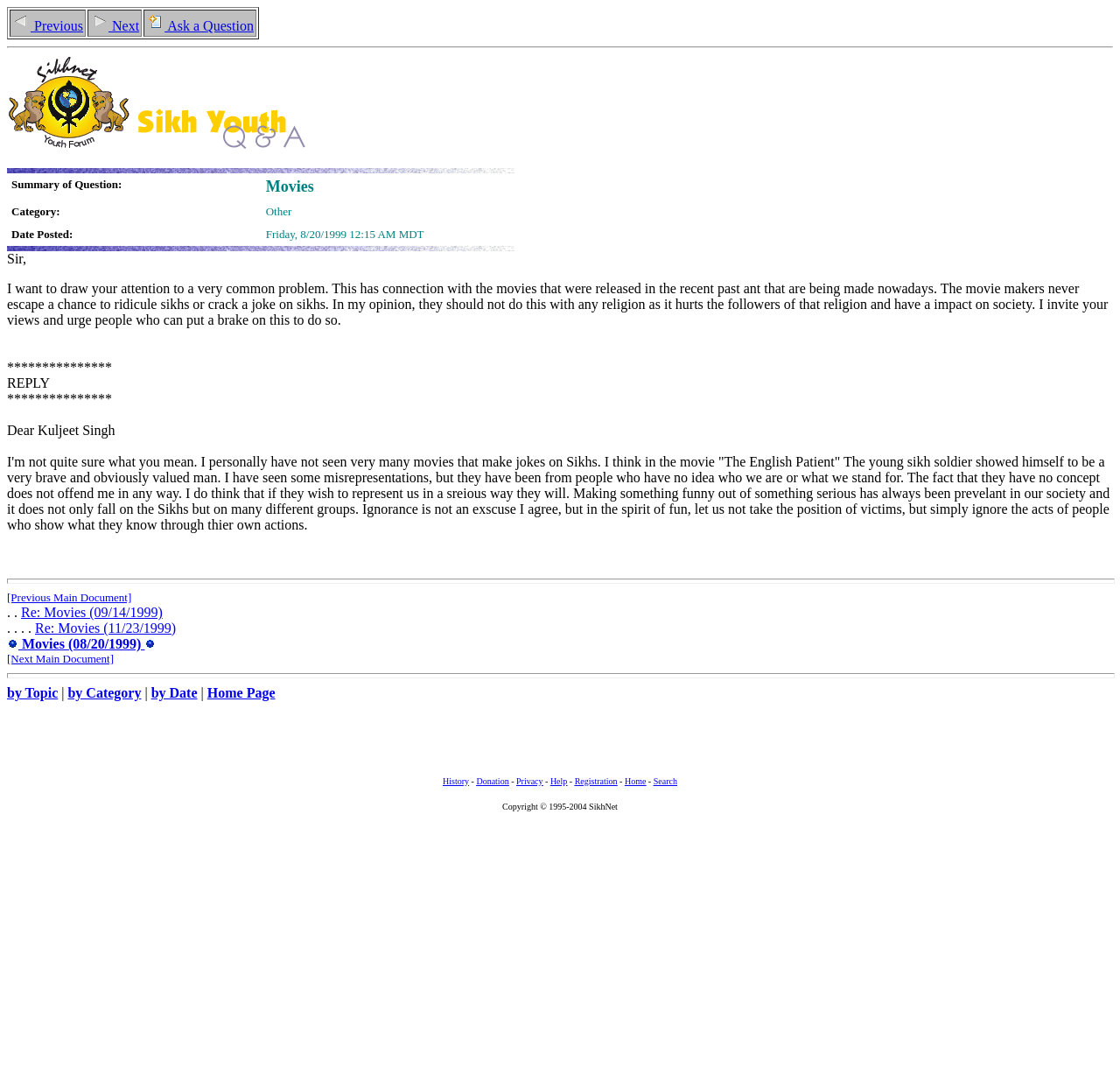Locate the bounding box coordinates of the clickable region necessary to complete the following instruction: "Click on 'by Topic' link". Provide the coordinates in the format of four float numbers between 0 and 1, i.e., [left, top, right, bottom].

[0.006, 0.63, 0.052, 0.644]